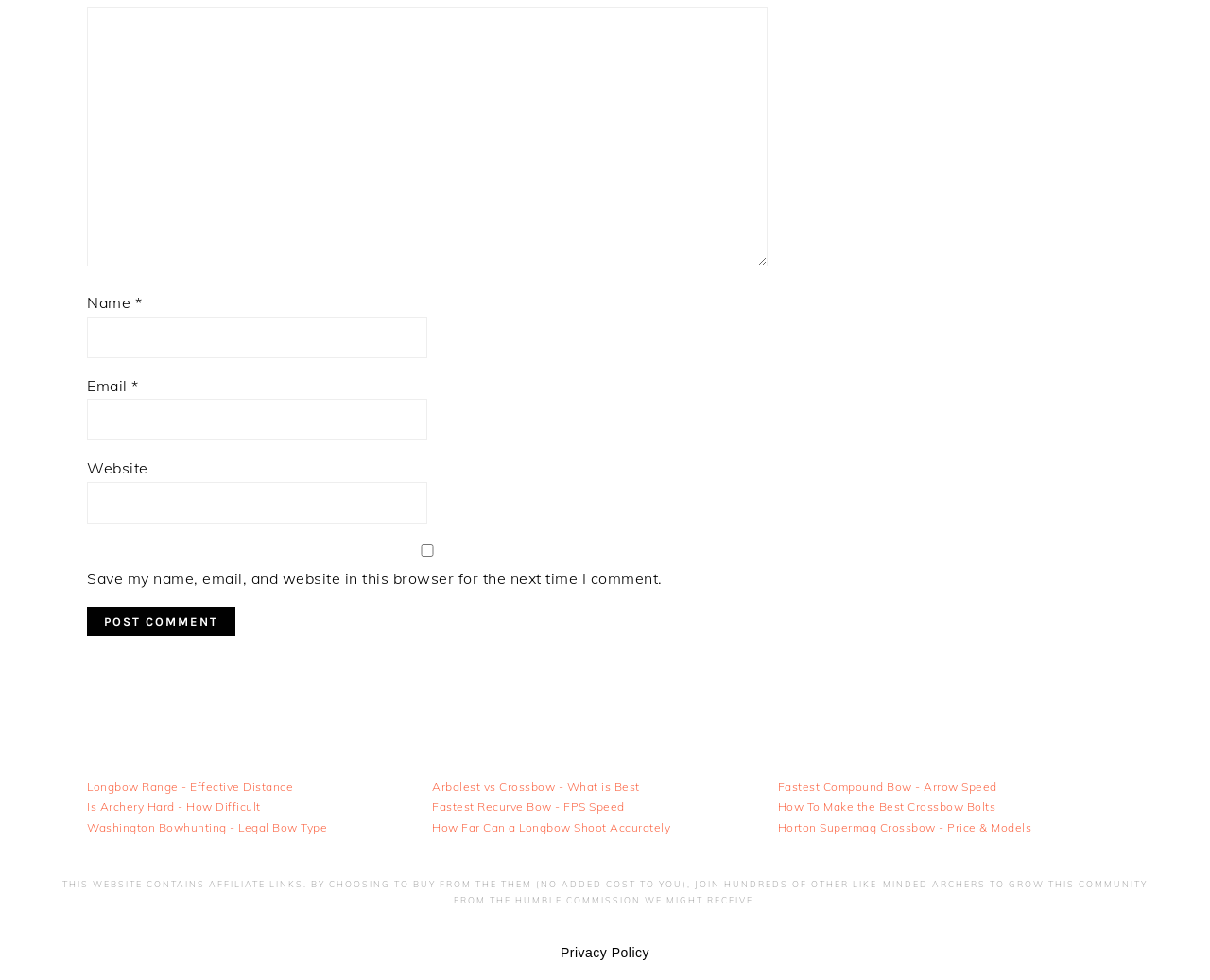Specify the bounding box coordinates of the element's area that should be clicked to execute the given instruction: "Click the Post Comment button". The coordinates should be four float numbers between 0 and 1, i.e., [left, top, right, bottom].

[0.072, 0.619, 0.195, 0.649]